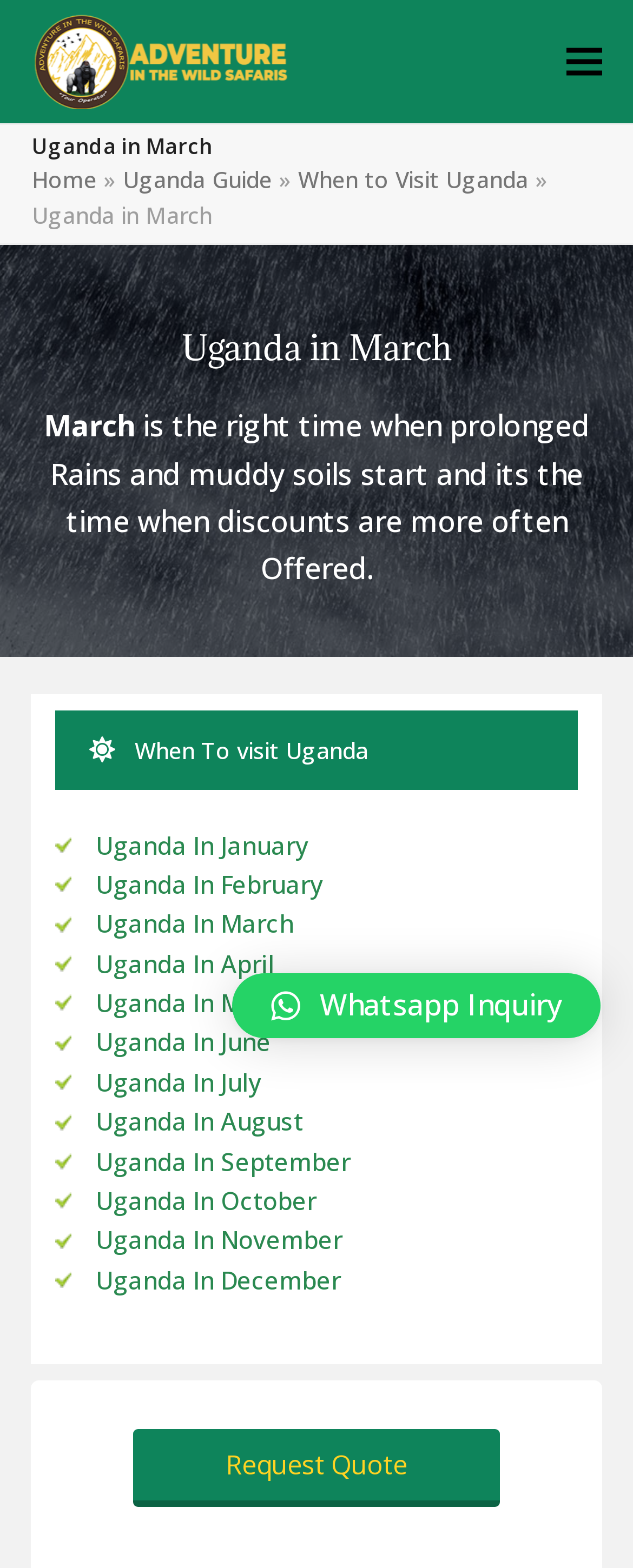Can you pinpoint the bounding box coordinates for the clickable element required for this instruction: "Request a quote for your Uganda safari"? The coordinates should be four float numbers between 0 and 1, i.e., [left, top, right, bottom].

[0.211, 0.911, 0.789, 0.961]